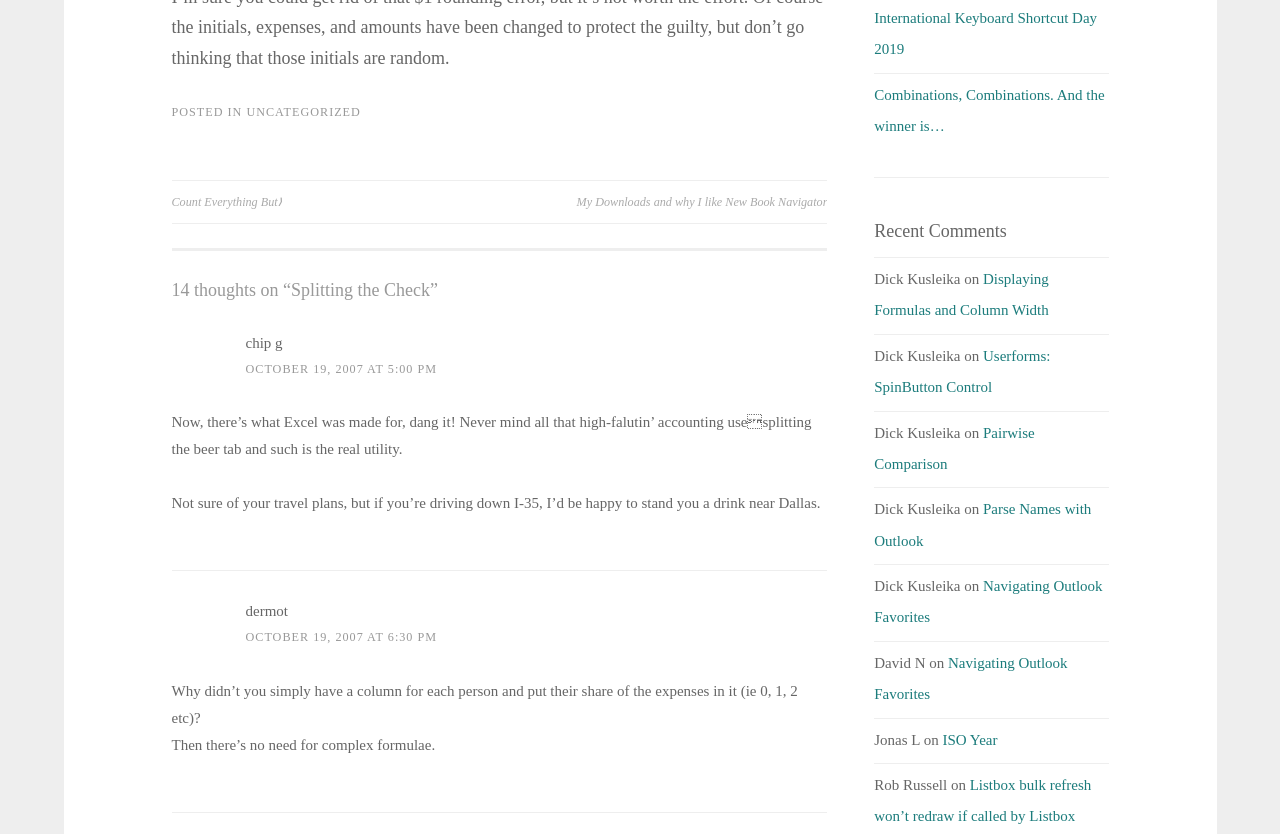Locate the bounding box coordinates of the element to click to perform the following action: 'Click on the 'Count Everything But' link'. The coordinates should be given as four float values between 0 and 1, in the form of [left, top, right, bottom].

[0.134, 0.231, 0.39, 0.253]